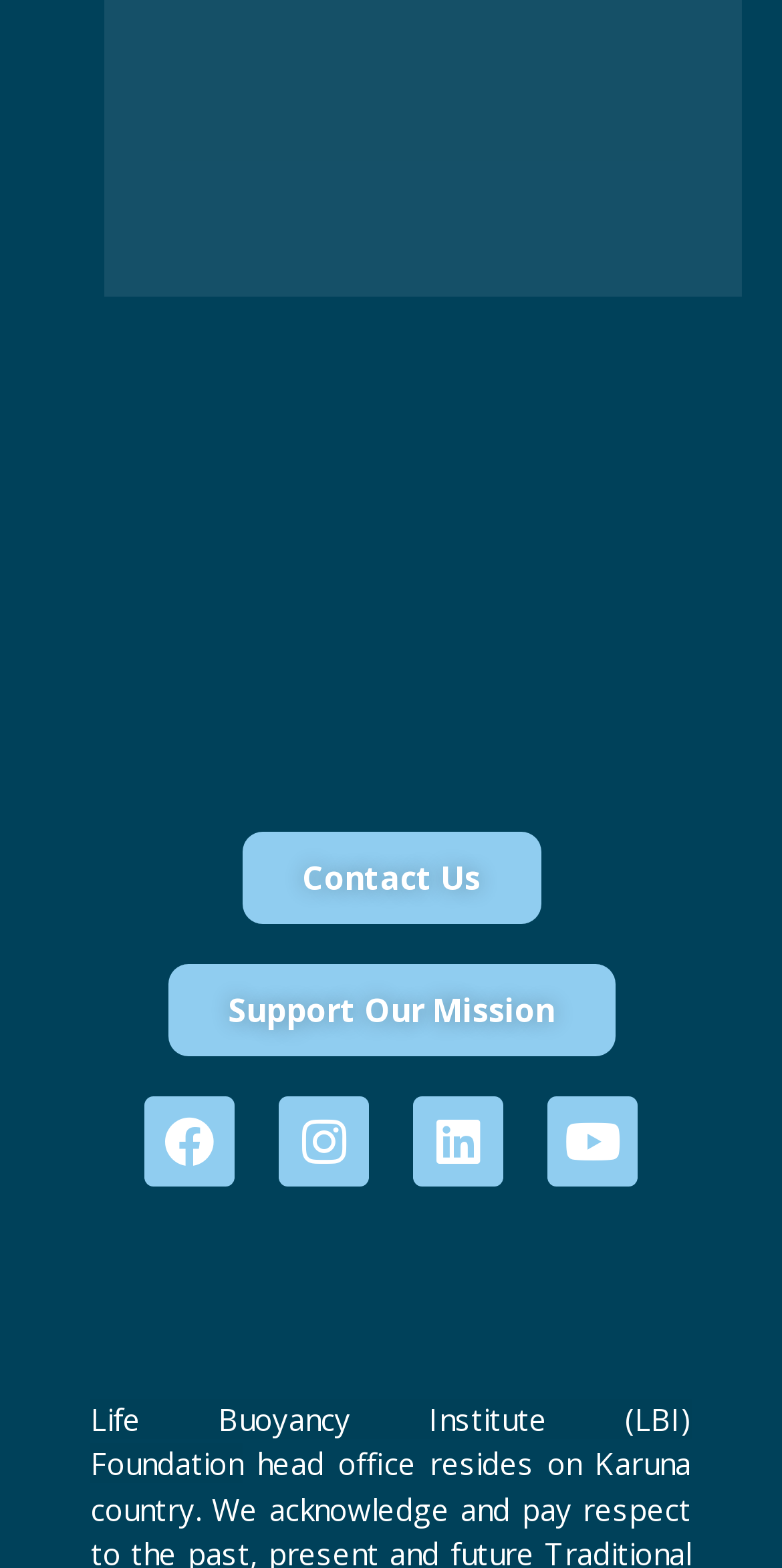Give a one-word or phrase response to the following question: What is the logo of the organization?

Registered-Charity-Logo_white